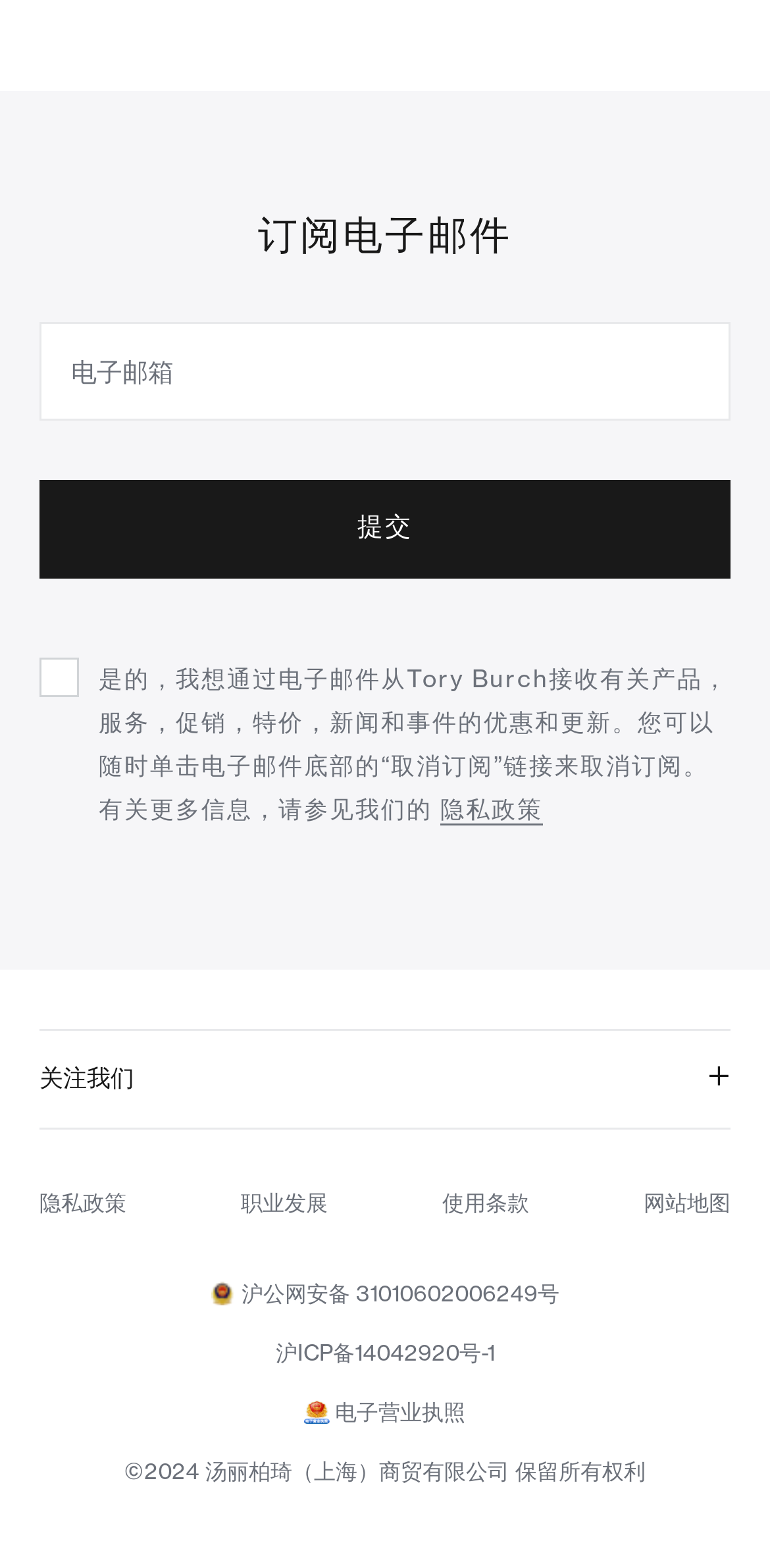Please locate the bounding box coordinates for the element that should be clicked to achieve the following instruction: "View website map". Ensure the coordinates are given as four float numbers between 0 and 1, i.e., [left, top, right, bottom].

[0.836, 0.758, 0.949, 0.775]